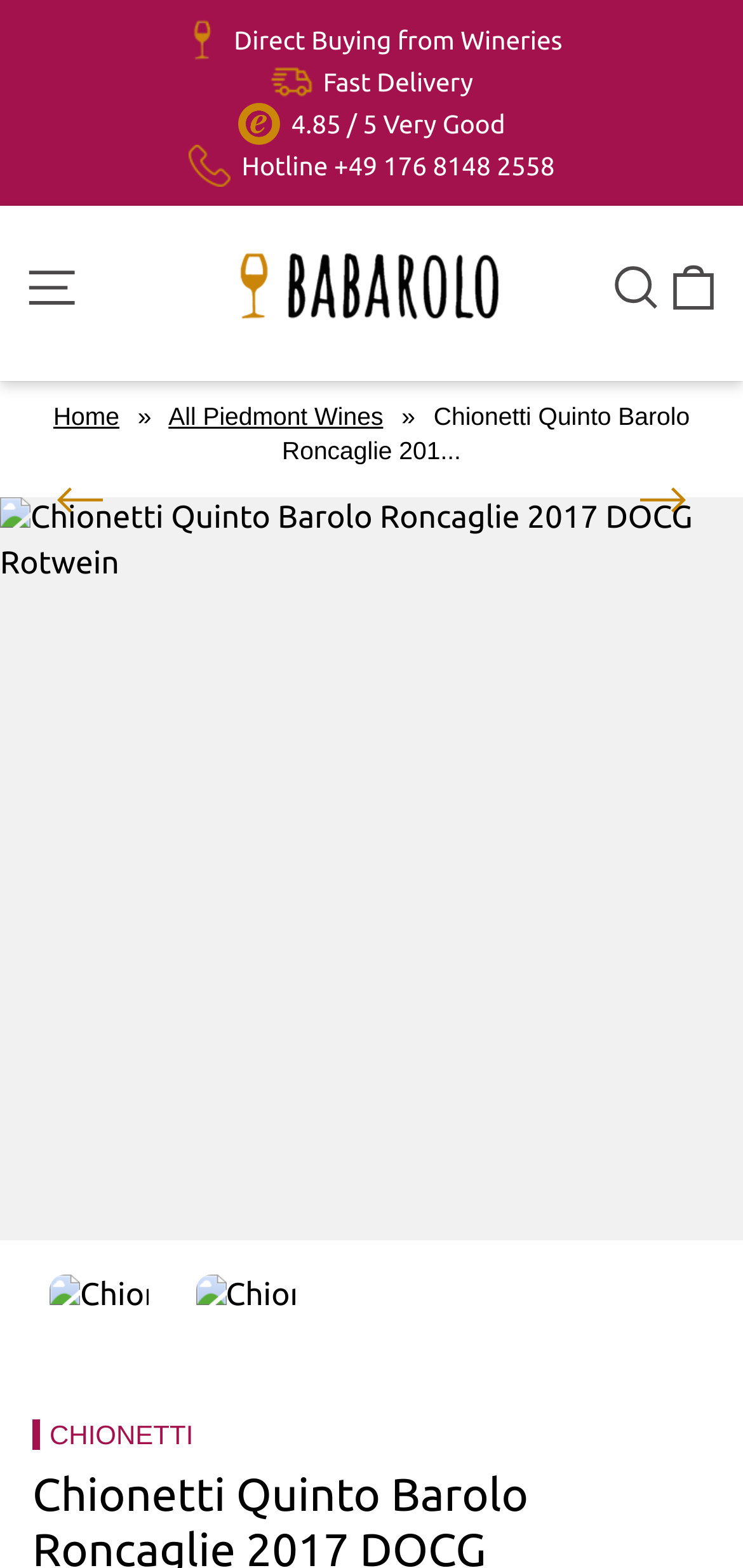What is the hotline number?
Using the visual information, answer the question in a single word or phrase.

+49 176 8148 2558